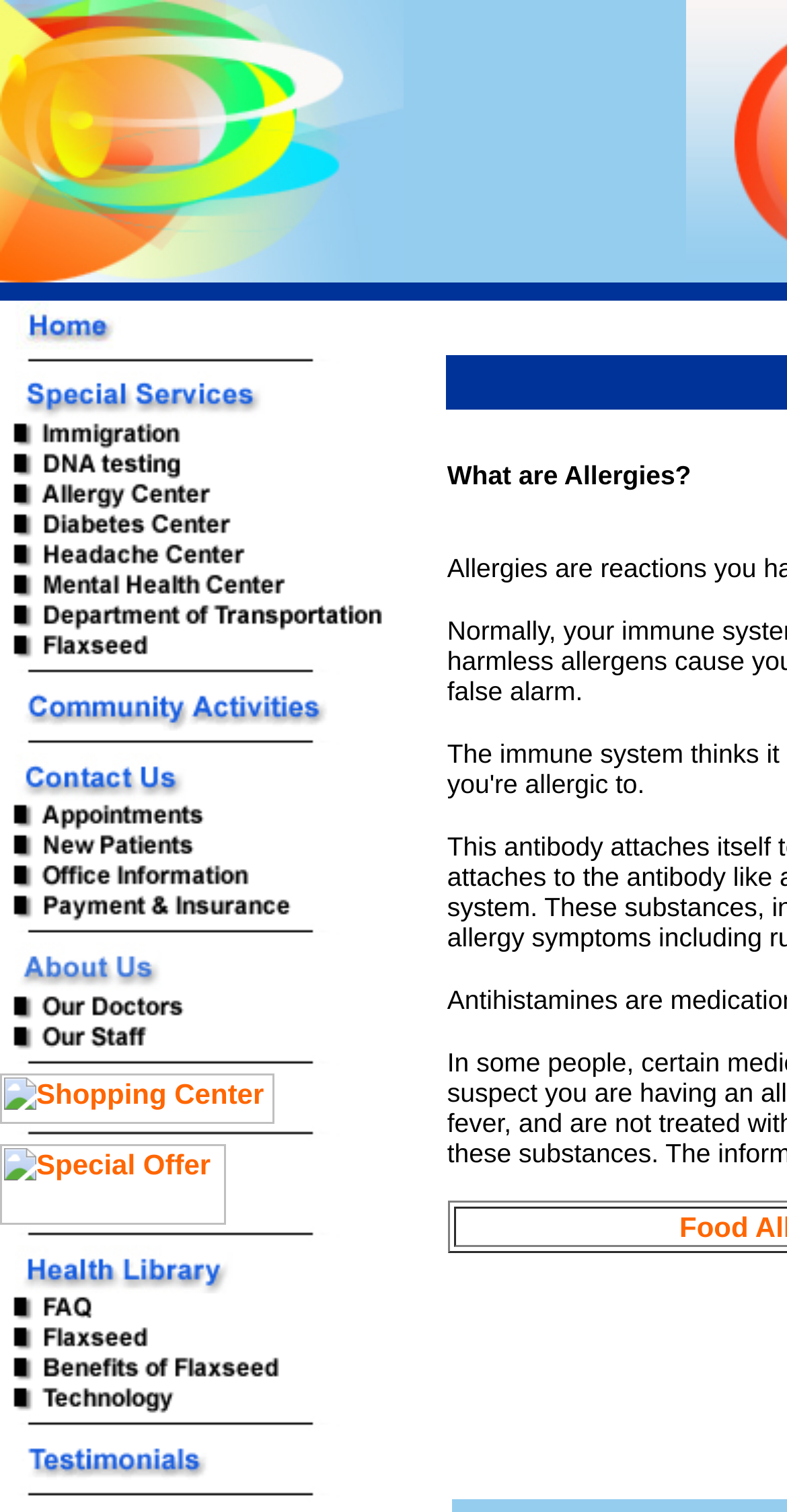Explain in detail what is displayed on the webpage.

This webpage is about learning about allergies, with a focus on providing information and resources related to allergies and health. At the top of the page, there is a large image that spans about half of the page's width, accompanied by a table cell element. Below this, there is a navigation menu with multiple links, each accompanied by an image, including "Home", "Immigration", "DNA testing", "Allergy Center", and others. These links are arranged vertically, with each link and its corresponding image positioned below the previous one.

To the right of the navigation menu, there is a section with multiple images, including one with the text "Special Services". Below this section, there are more links with images, including "Community Activities", "Contact Us", "Appointments", and others. These links are also arranged vertically, with each link and its corresponding image positioned below the previous one.

Further down the page, there are more sections with images and links, including "About Us", "Our Doctors", "Our Staff", and others. There is also a section with an image and a link to a "Shopping Center", as well as a section with an image and a link to "Special Offer". The page also features a "Health Library" section with an image, and a section with links to "FAQ", "Flaxseed", "Benefits of Flaxseed", and others.

Throughout the page, there are multiple images, many of which are accompanied by links. The images are scattered throughout the page, with some positioned to the right of the navigation menu, and others positioned below it. The overall layout of the page is dense, with many elements packed into a relatively small space.